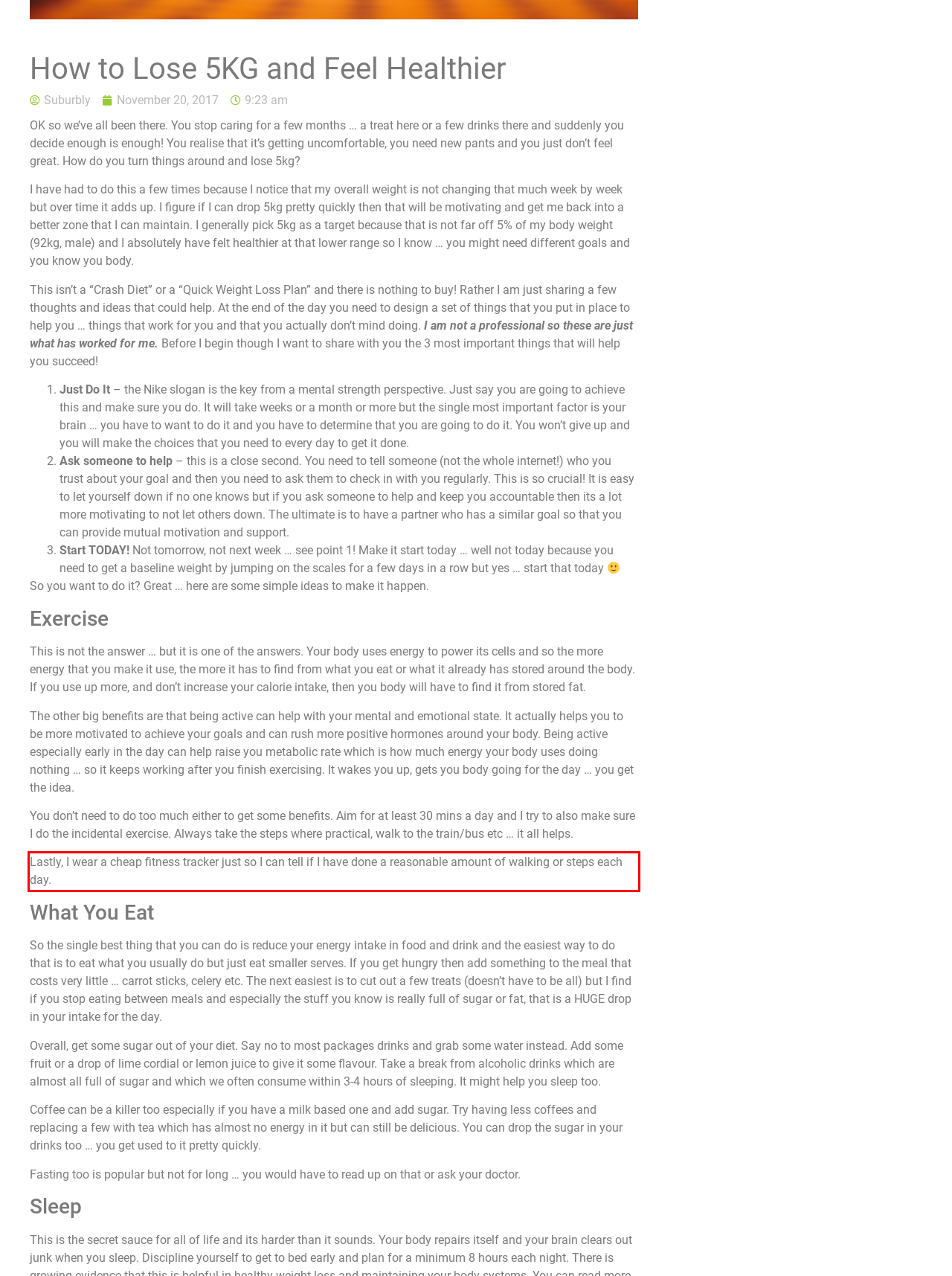From the screenshot of the webpage, locate the red bounding box and extract the text contained within that area.

Lastly, I wear a cheap fitness tracker just so I can tell if I have done a reasonable amount of walking or steps each day.